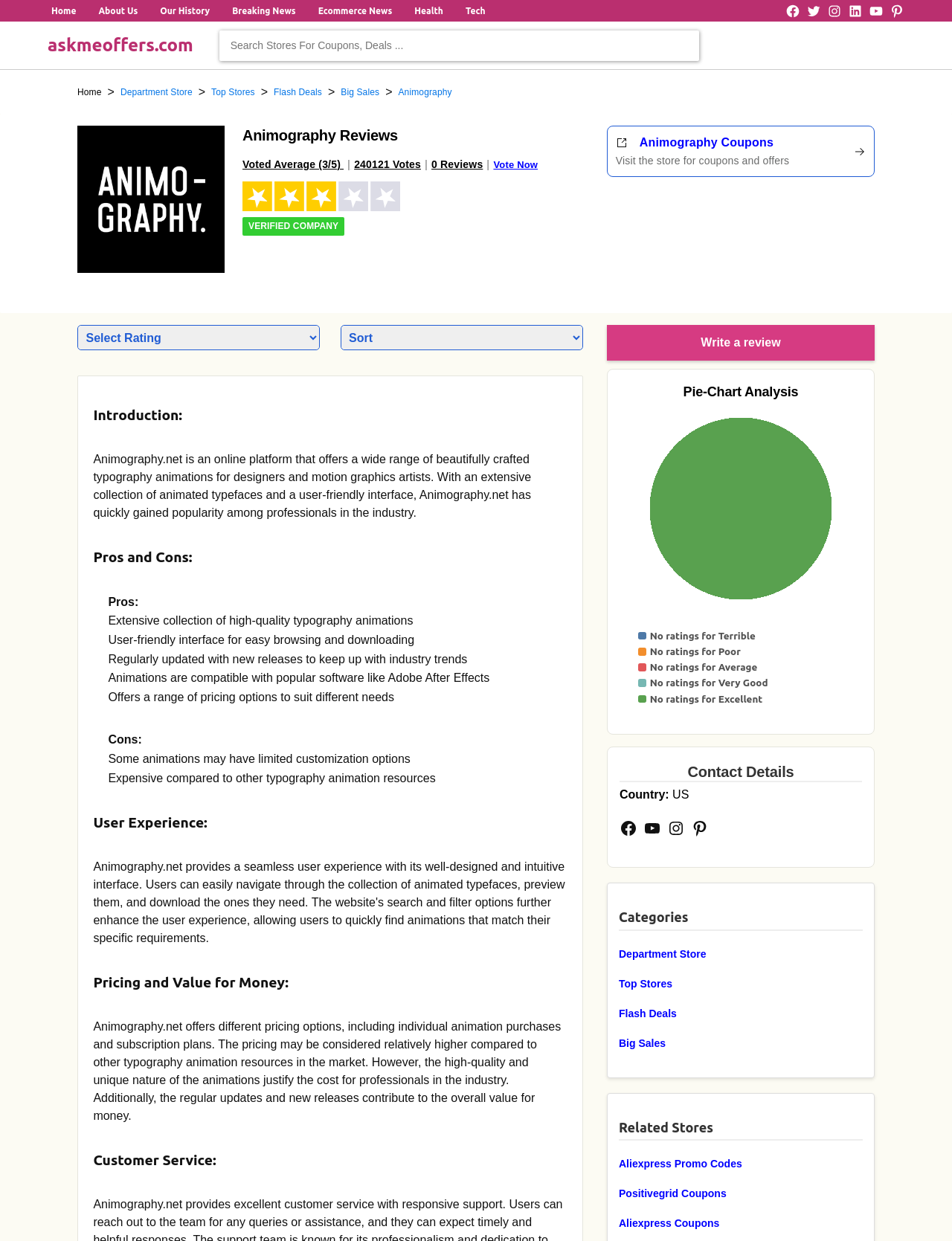Locate the bounding box coordinates of the UI element described by: "Aliexpress Promo Codes". The bounding box coordinates should consist of four float numbers between 0 and 1, i.e., [left, top, right, bottom].

[0.65, 0.929, 0.906, 0.947]